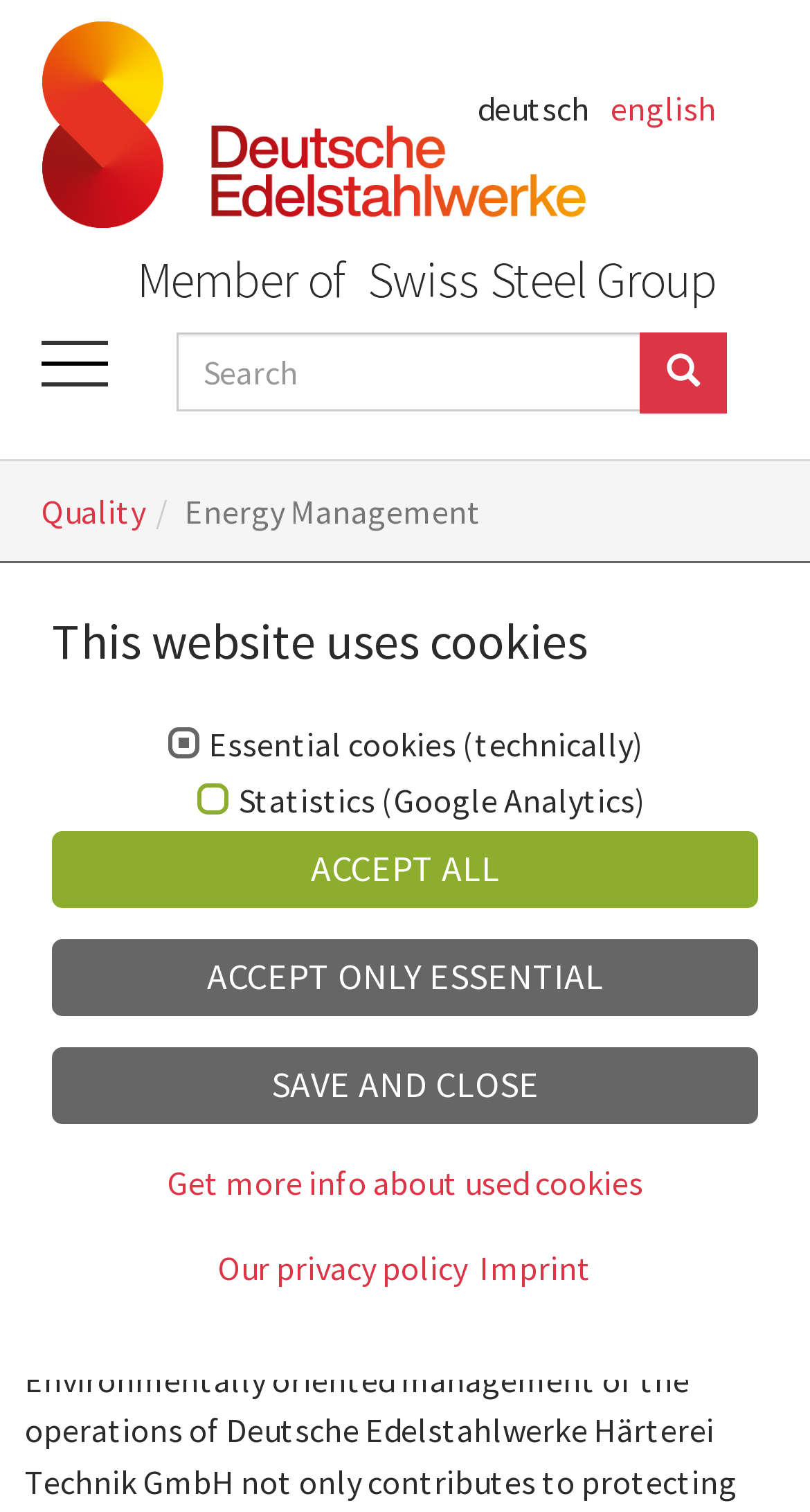Please answer the following question using a single word or phrase: 
What is the company name?

Deutsche Edelstahlwerke Härterei Technik GmbH